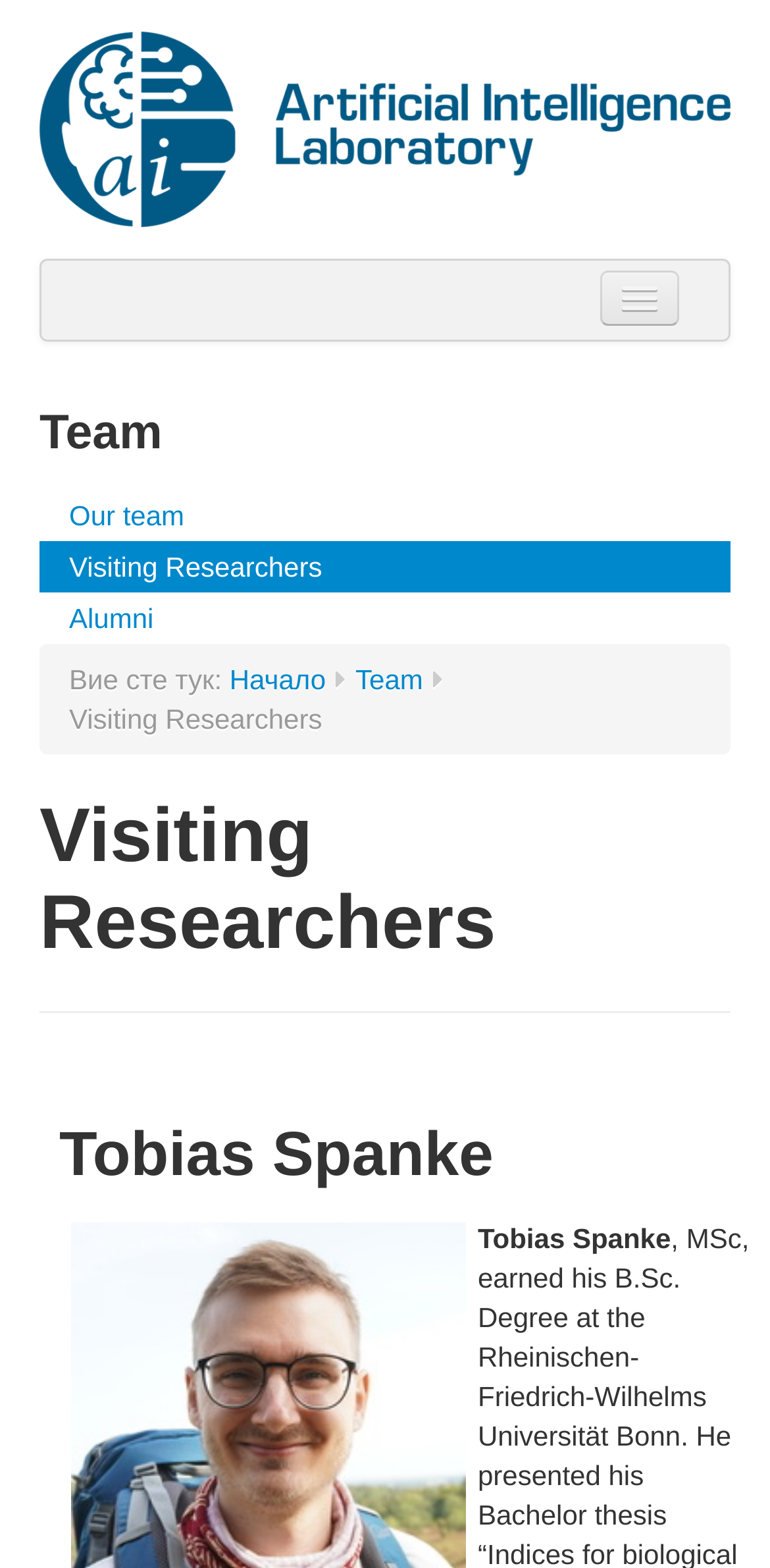How many links are in the top navigation bar?
Look at the image and respond with a one-word or short phrase answer.

8